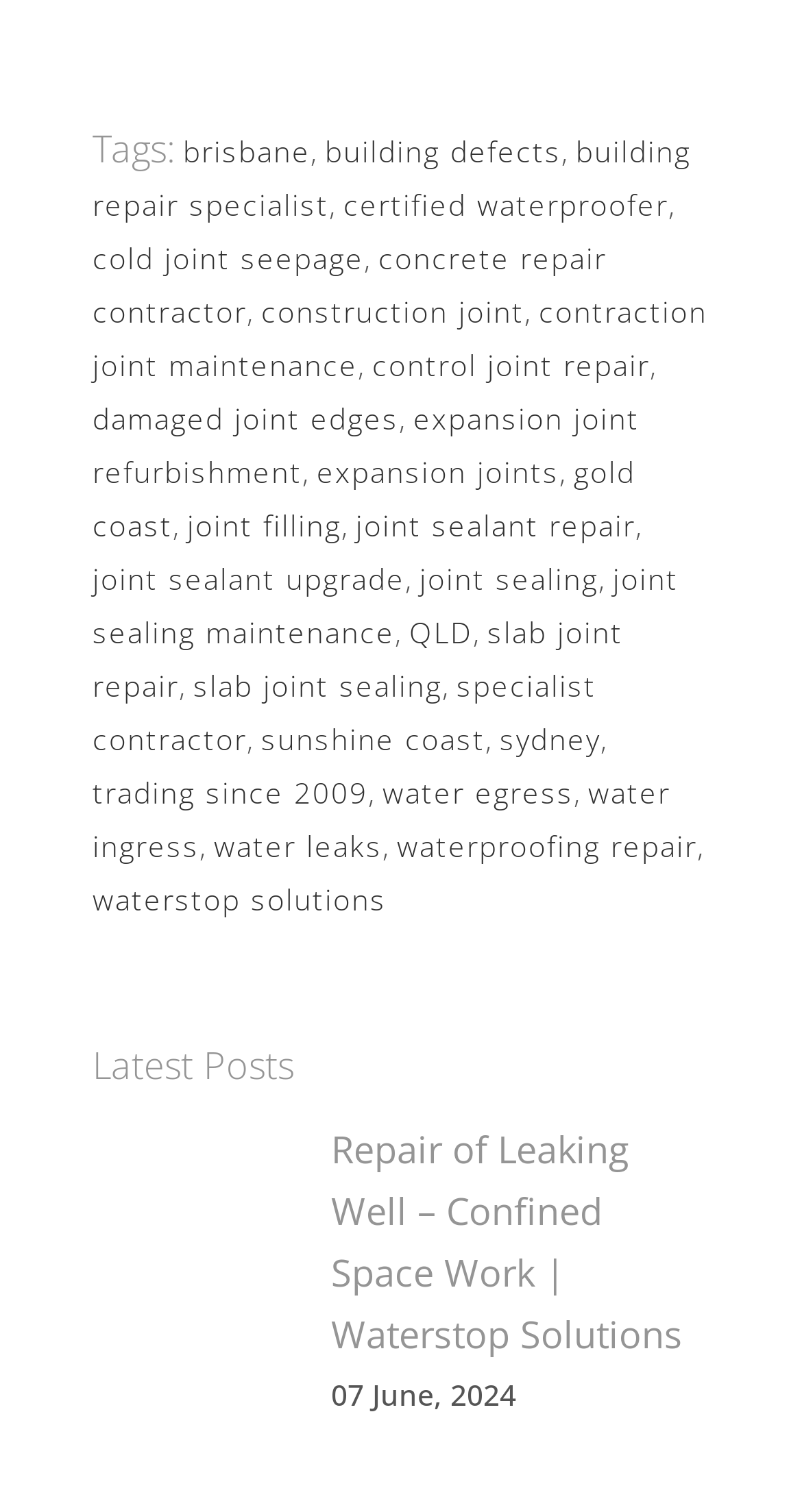Please identify the bounding box coordinates for the region that you need to click to follow this instruction: "Click on 'brisbane'".

[0.228, 0.087, 0.387, 0.113]